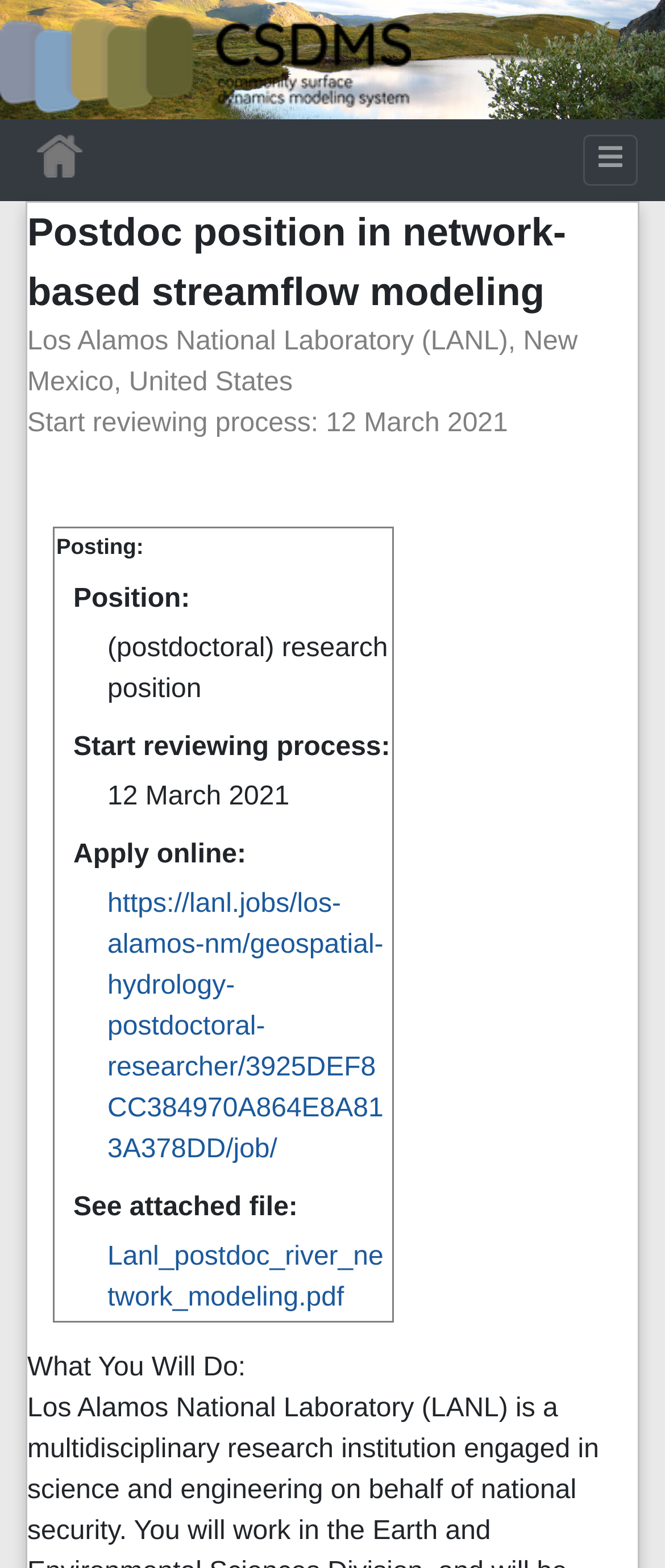Provide a short answer to the following question with just one word or phrase: What is the start date for reviewing applications?

12 March 2021